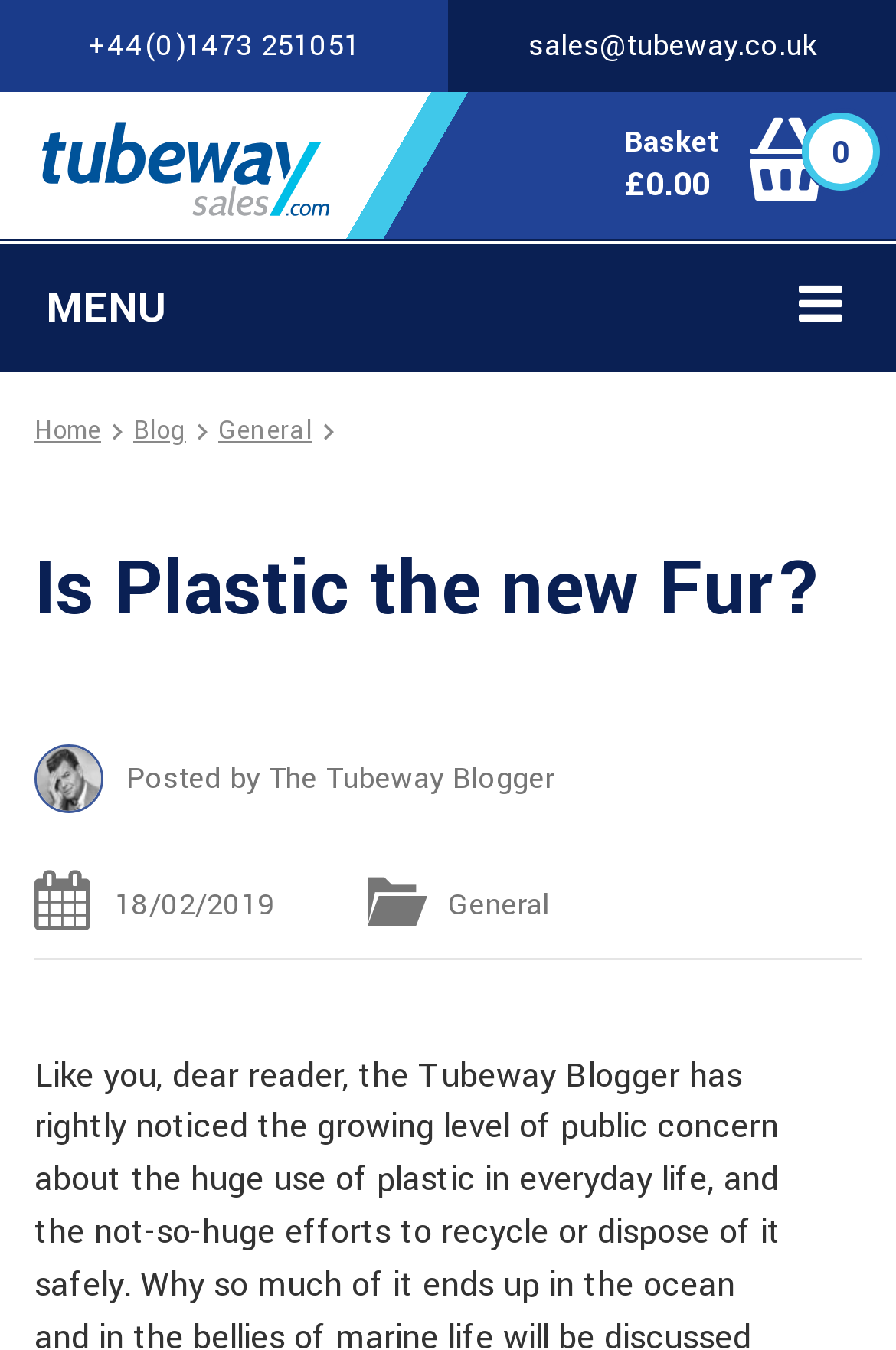Show the bounding box coordinates of the element that should be clicked to complete the task: "click the phone number".

[0.099, 0.019, 0.401, 0.049]